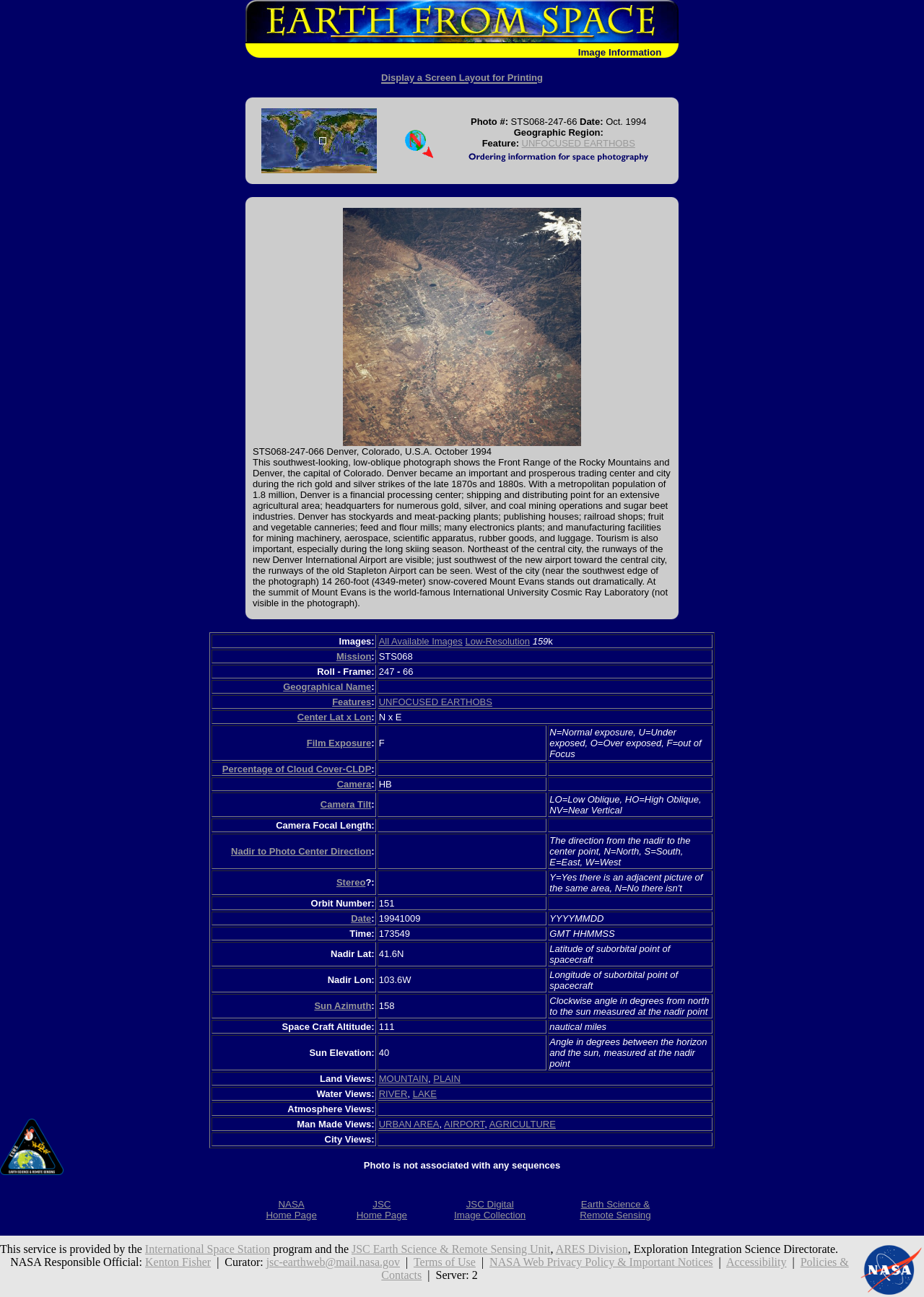Please specify the bounding box coordinates of the area that should be clicked to accomplish the following instruction: "View Low-Resolution Image". The coordinates should consist of four float numbers between 0 and 1, i.e., [left, top, right, bottom].

[0.371, 0.337, 0.629, 0.345]